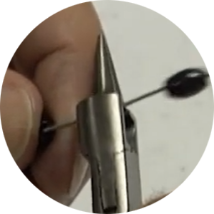Answer the question using only a single word or phrase: 
What is the purpose of the activity depicted?

Making a rosary